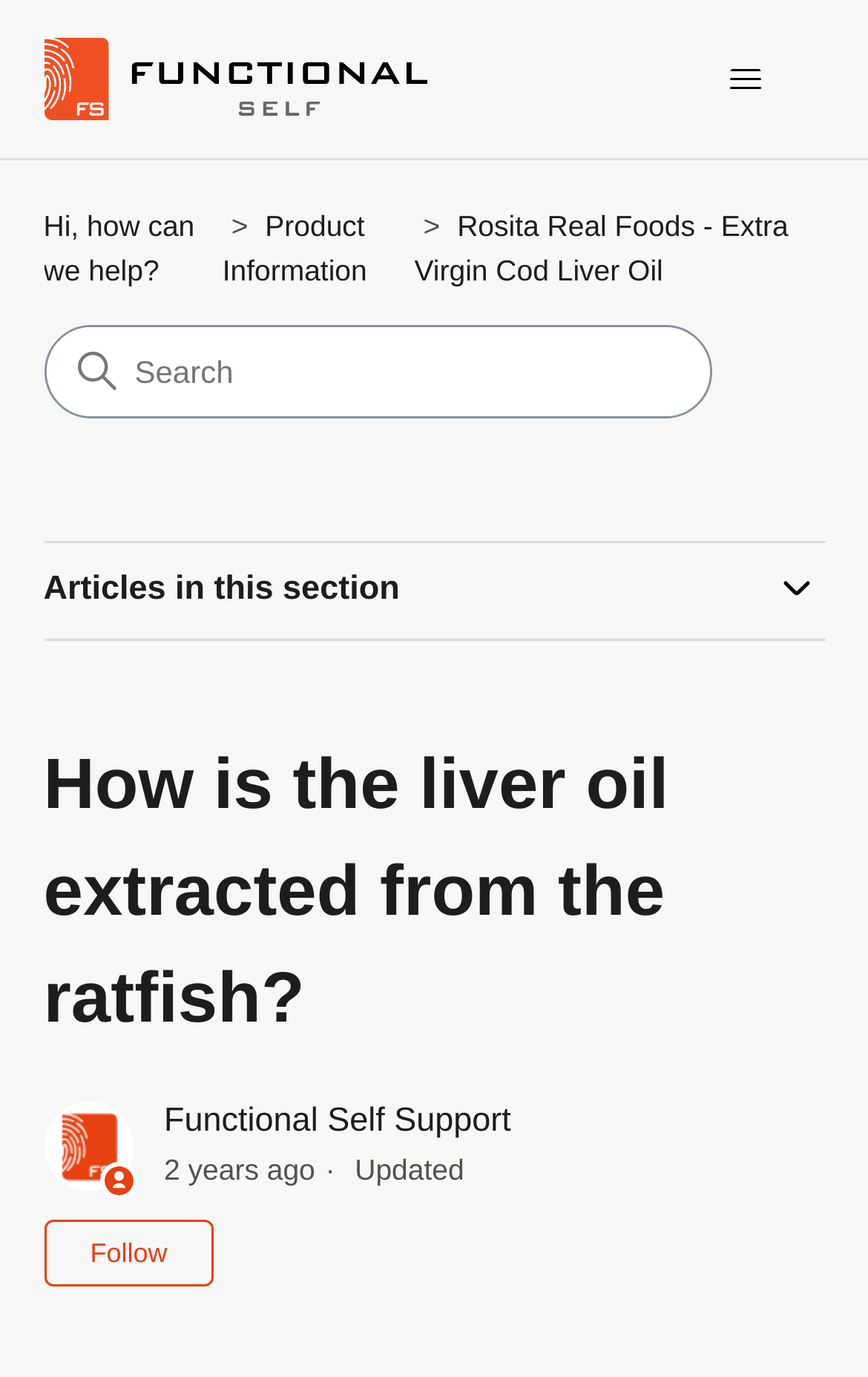Using the provided element description: "aria-label="Search" name="query" placeholder="Search"", identify the bounding box coordinates. The coordinates should be four floats between 0 and 1 in the order [left, top, right, bottom].

[0.053, 0.238, 0.817, 0.302]